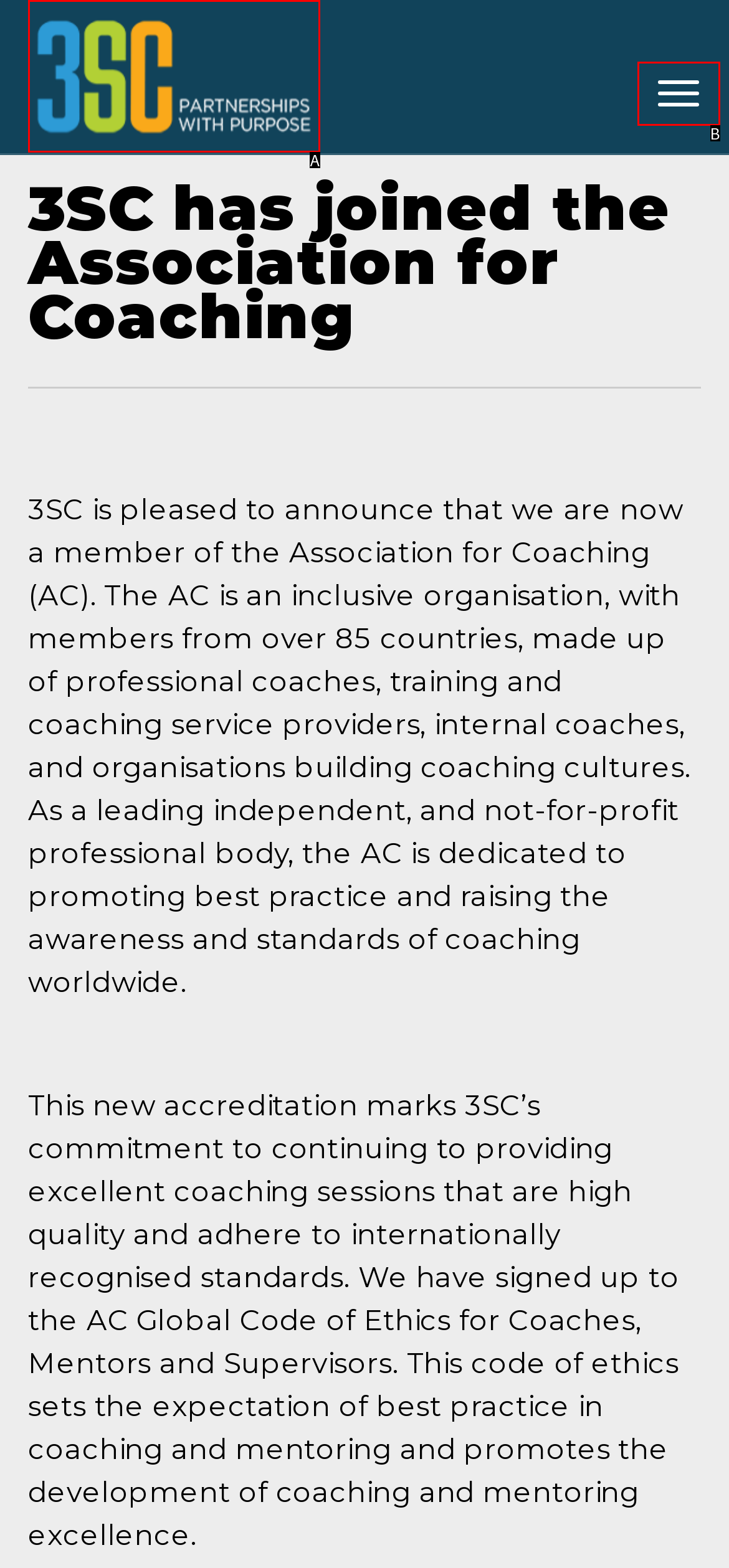Refer to the element description: Toggle navigation and identify the matching HTML element. State your answer with the appropriate letter.

B